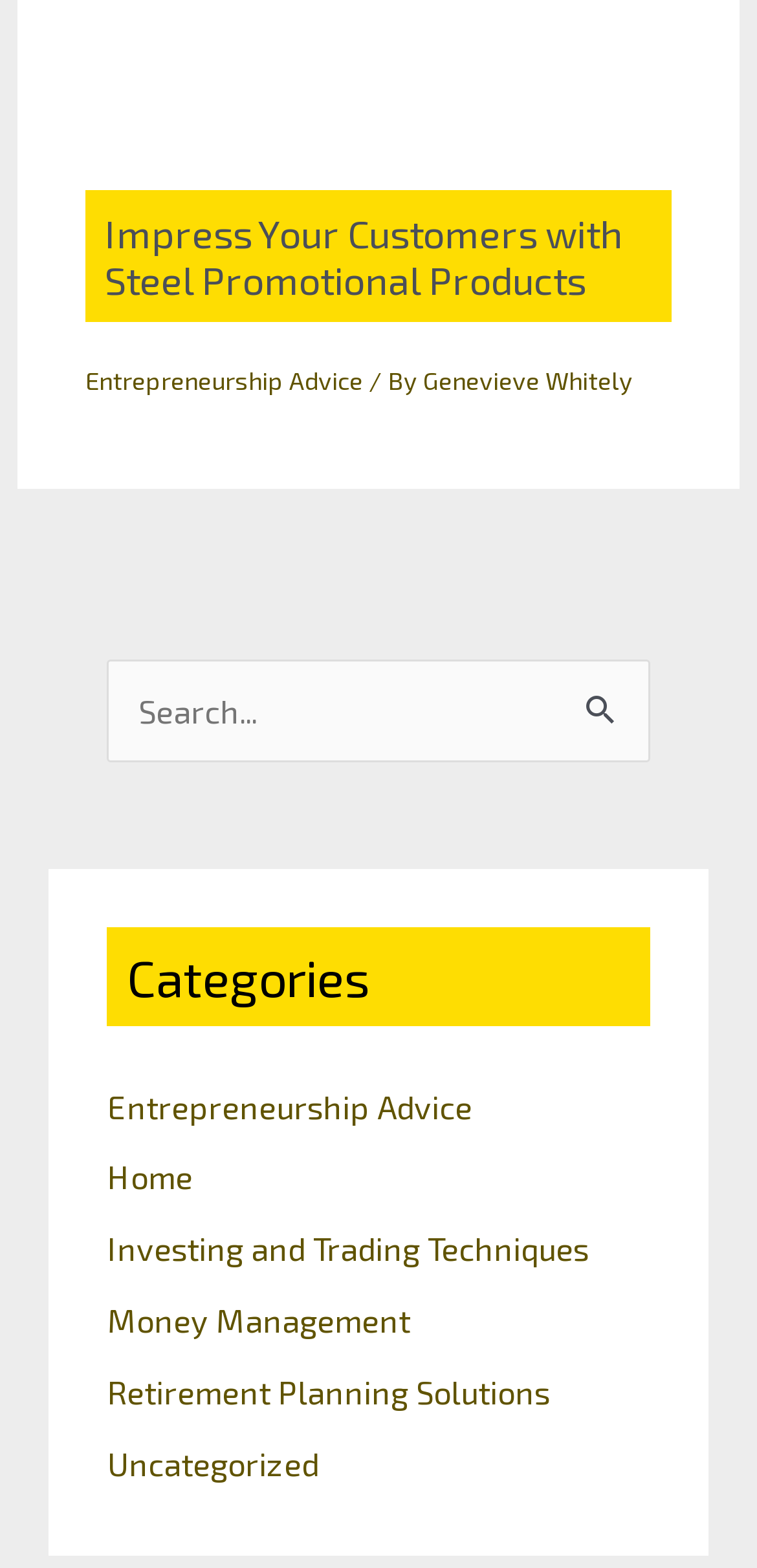Please analyze the image and provide a thorough answer to the question:
What is the search button text?

The search button can be found in the search section, where it says 'Search for:' and has a search box and a button with the text 'Search'.